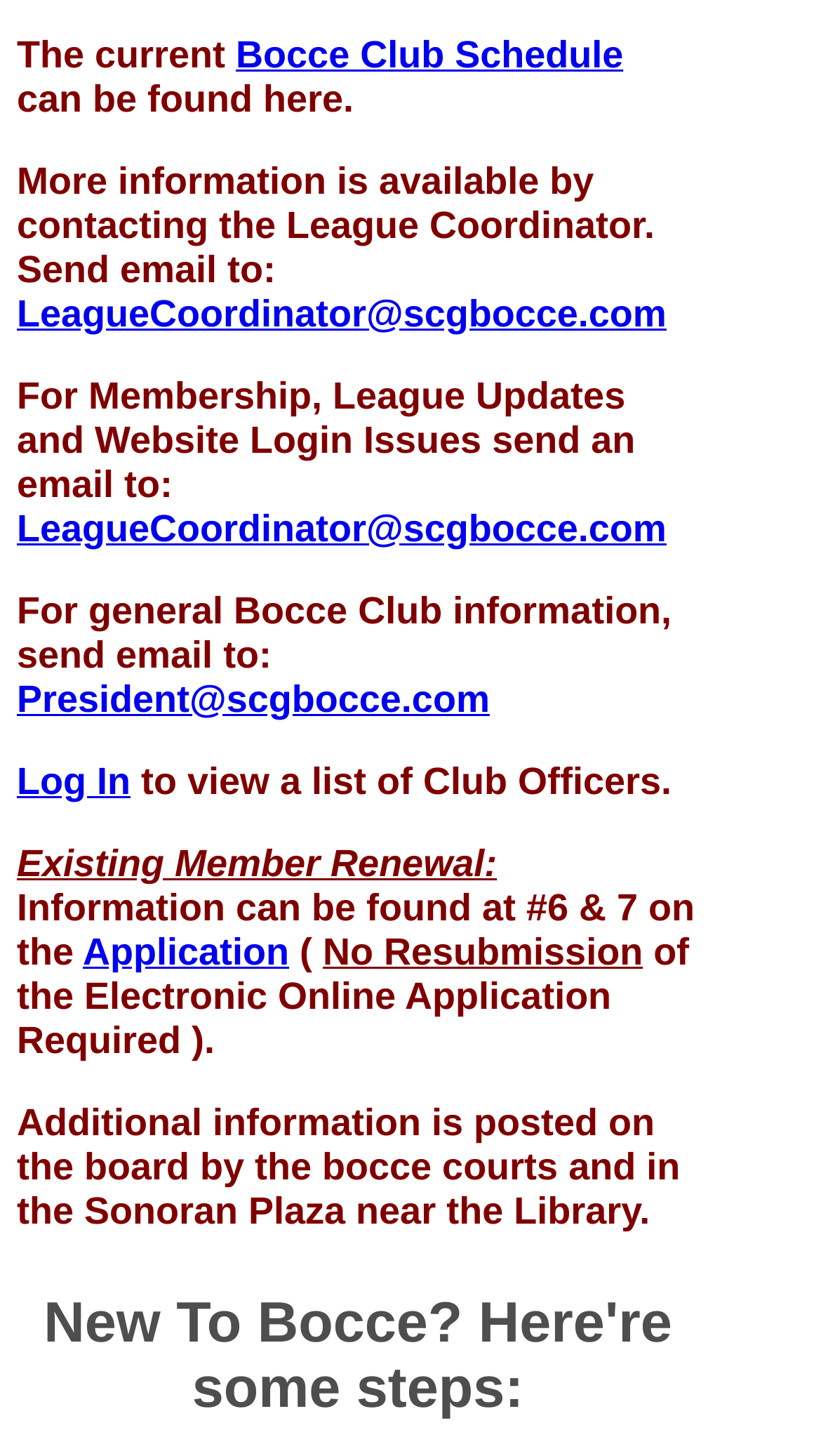Please specify the bounding box coordinates in the format (top-left x, top-left y, bottom-right x, bottom-right y), with all values as floating point numbers between 0 and 1. Identify the bounding box of the UI element described by: nusa slot

None